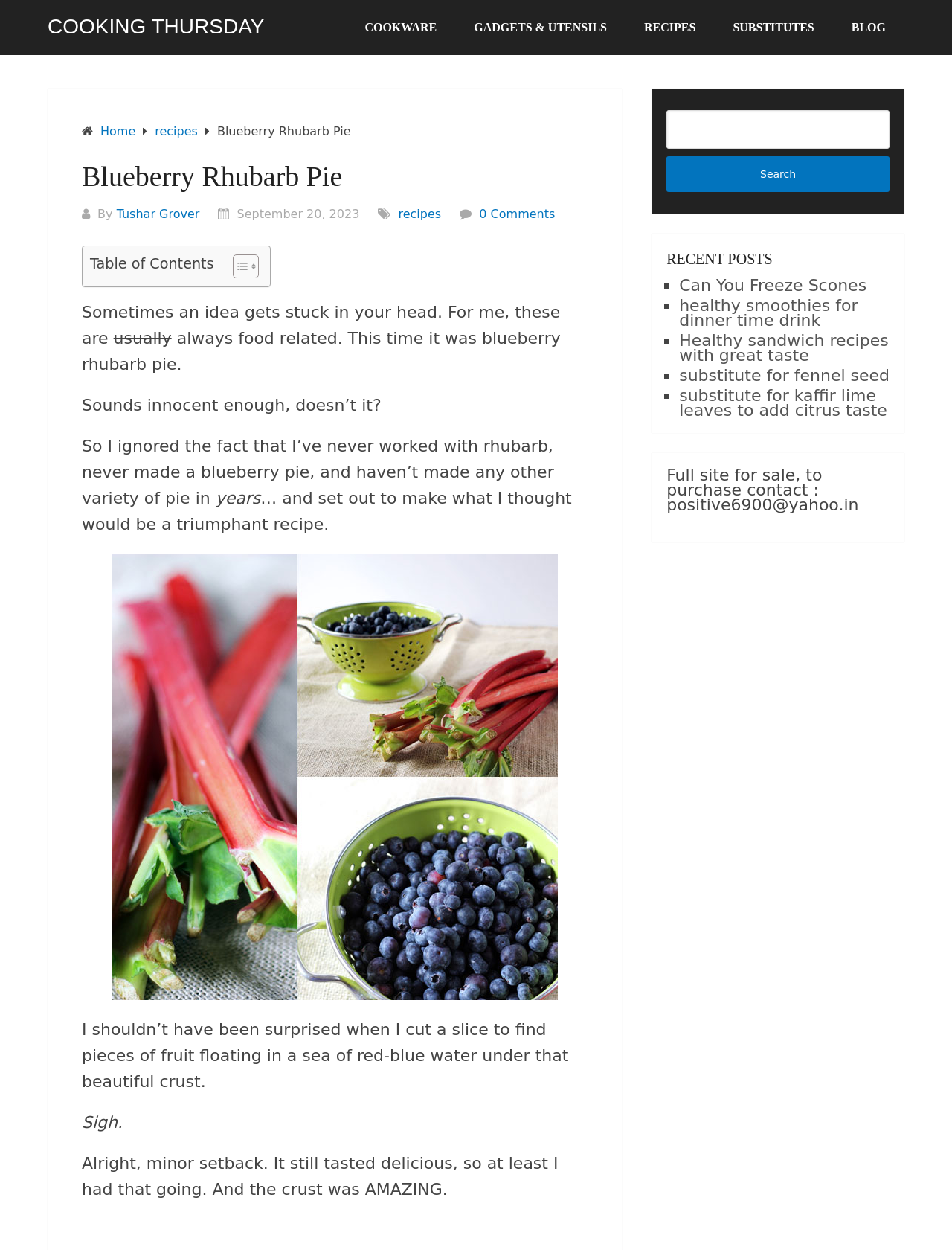Can you find the bounding box coordinates for the UI element given this description: "cookware"? Provide the coordinates as four float numbers between 0 and 1: [left, top, right, bottom].

[0.364, 0.0, 0.478, 0.044]